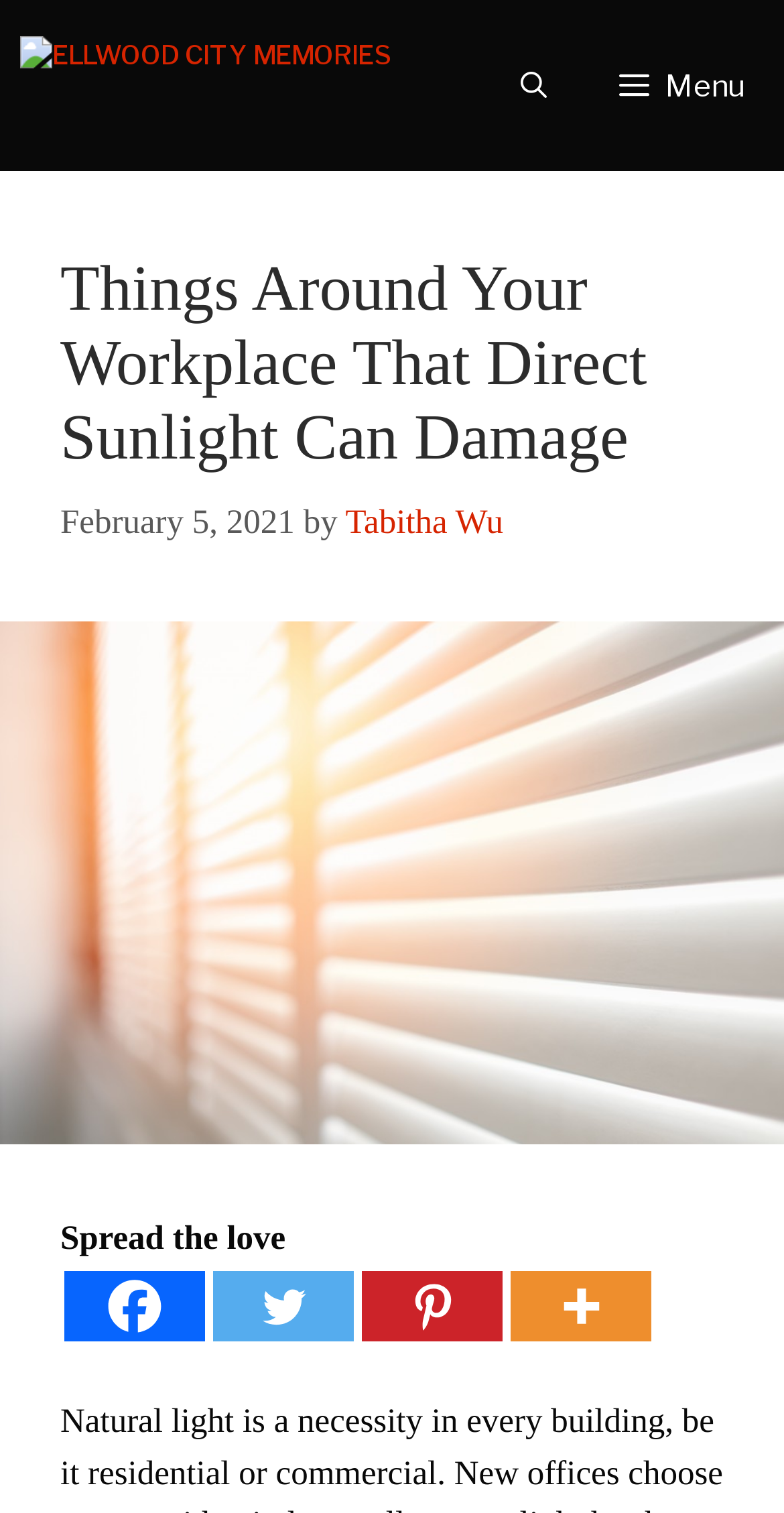Locate the UI element described by title="Ellwood City Memories" and provide its bounding box coordinates. Use the format (top-left x, top-left y, bottom-right x, bottom-right y) with all values as floating point numbers between 0 and 1.

[0.026, 0.023, 0.497, 0.09]